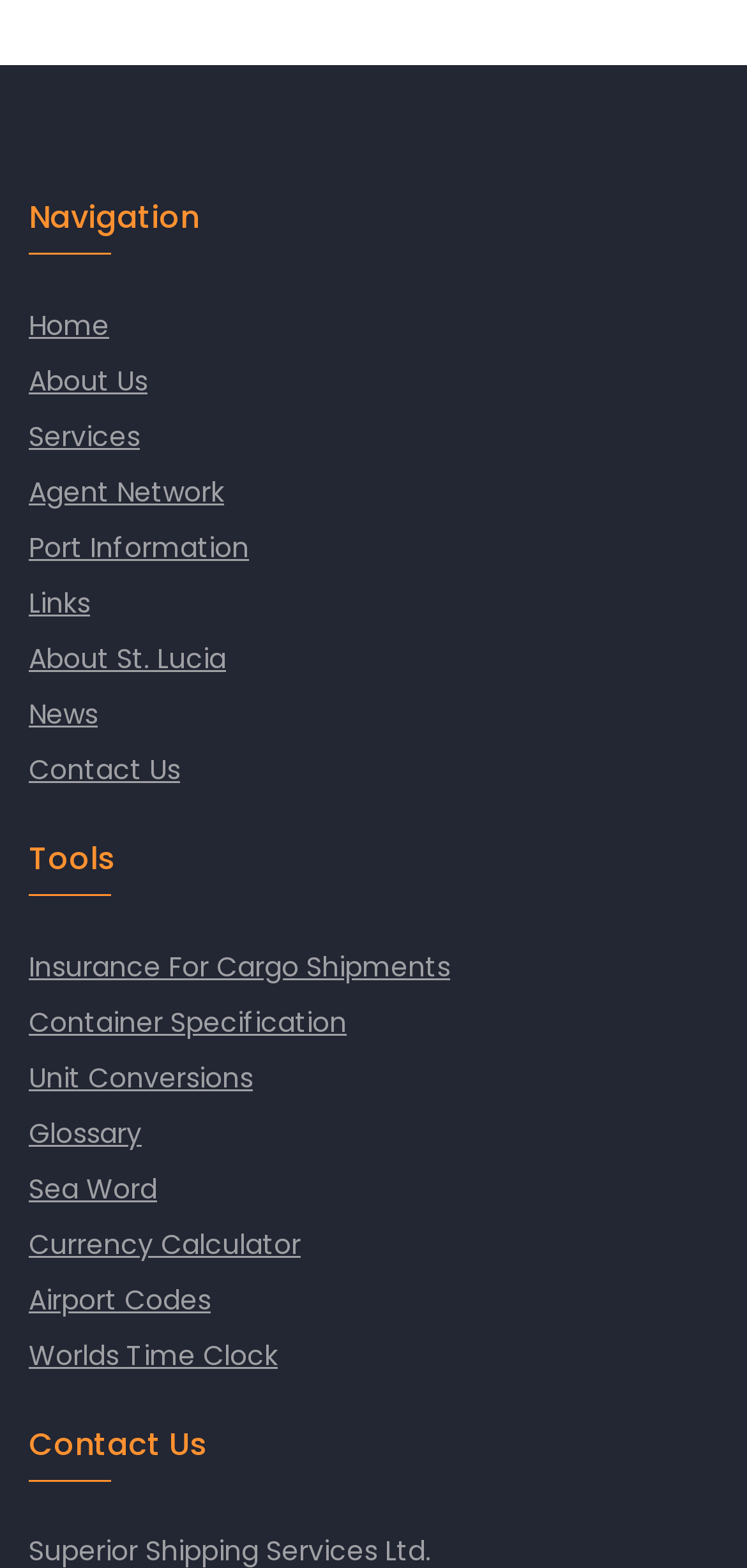Respond concisely with one word or phrase to the following query:
How many headings are there?

3